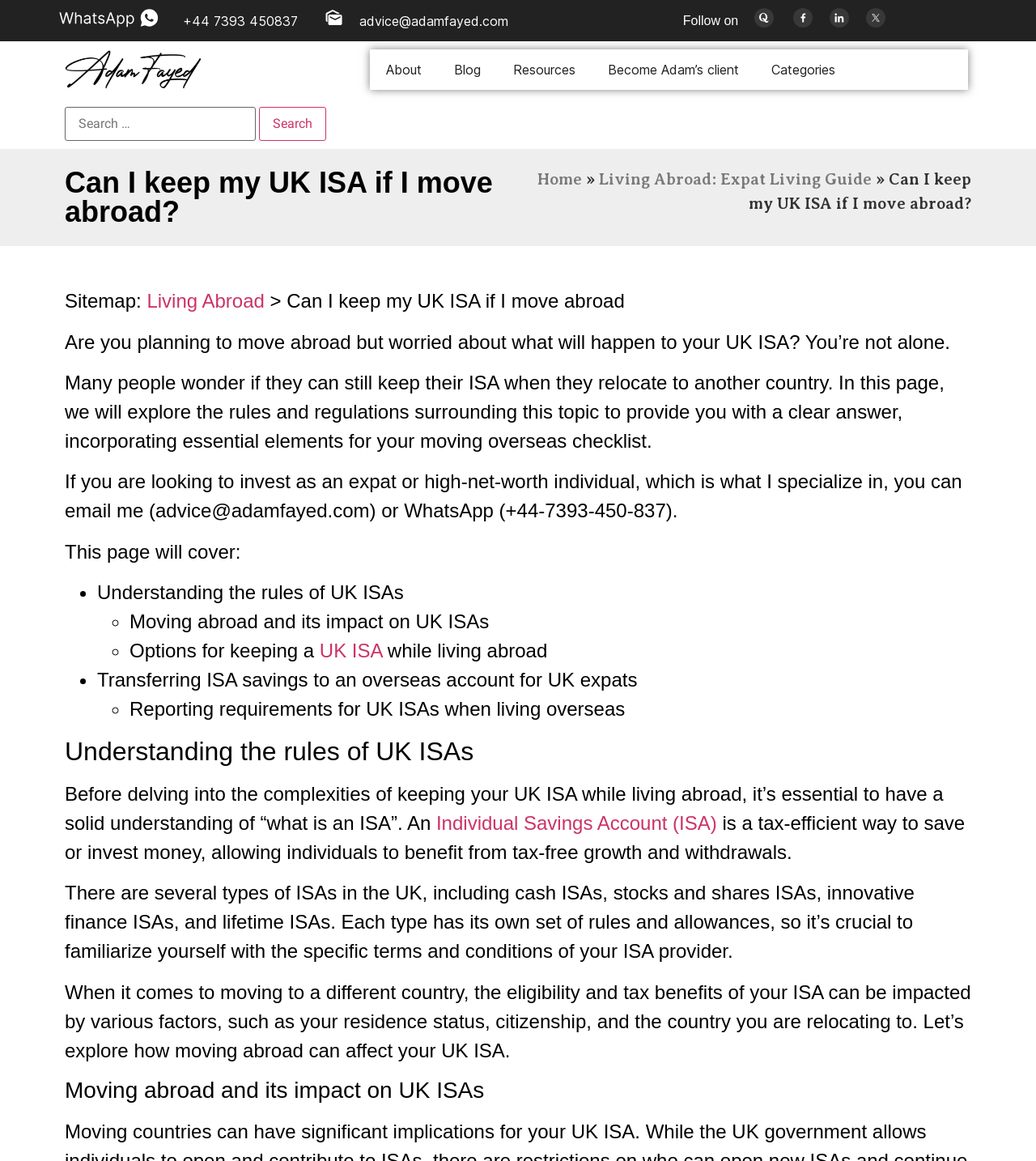Can you show the bounding box coordinates of the region to click on to complete the task described in the instruction: "Read more about Living Abroad: Expat Living Guide"?

[0.578, 0.147, 0.841, 0.163]